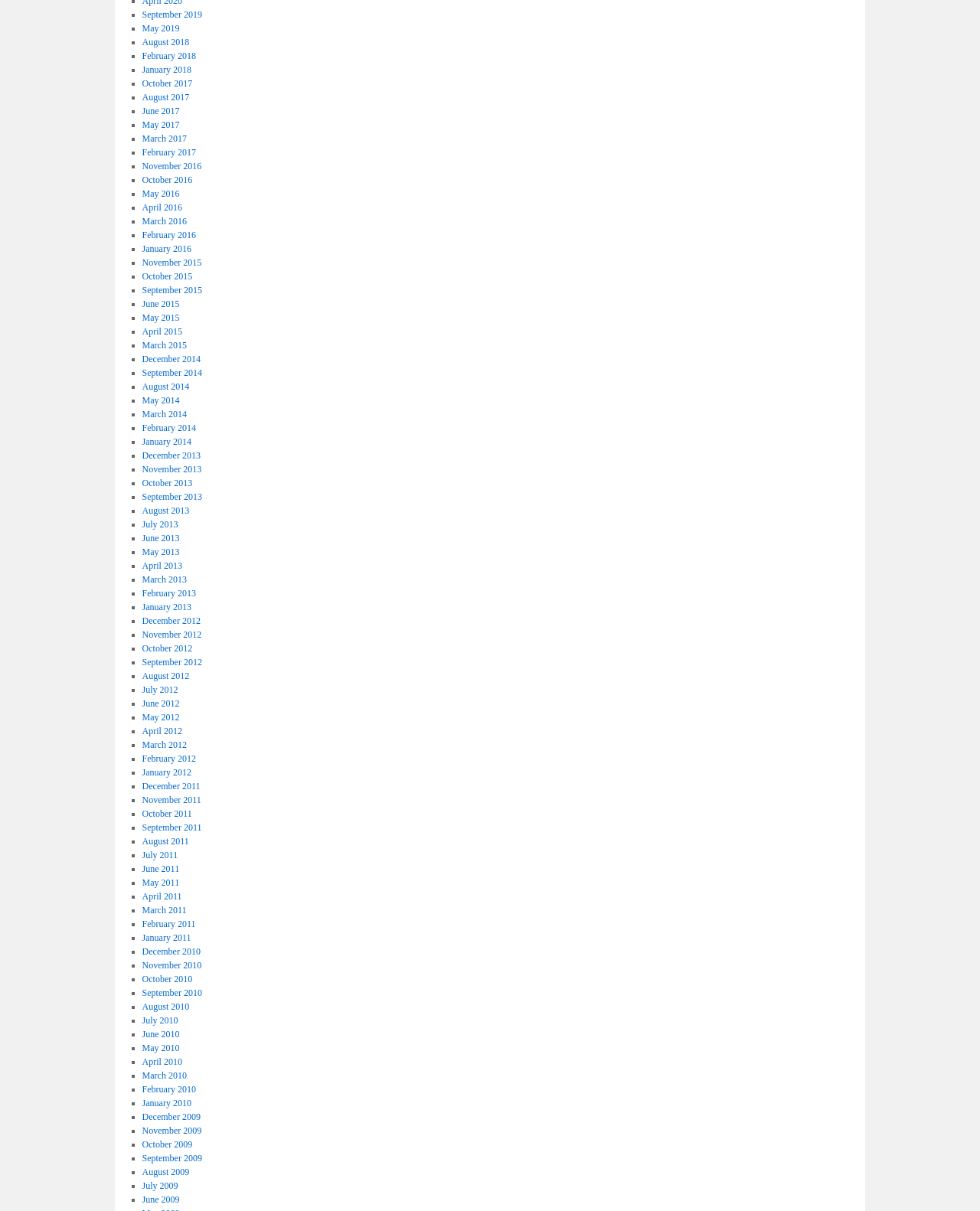What is the earliest month listed?
Using the image, answer in one word or phrase.

December 2013